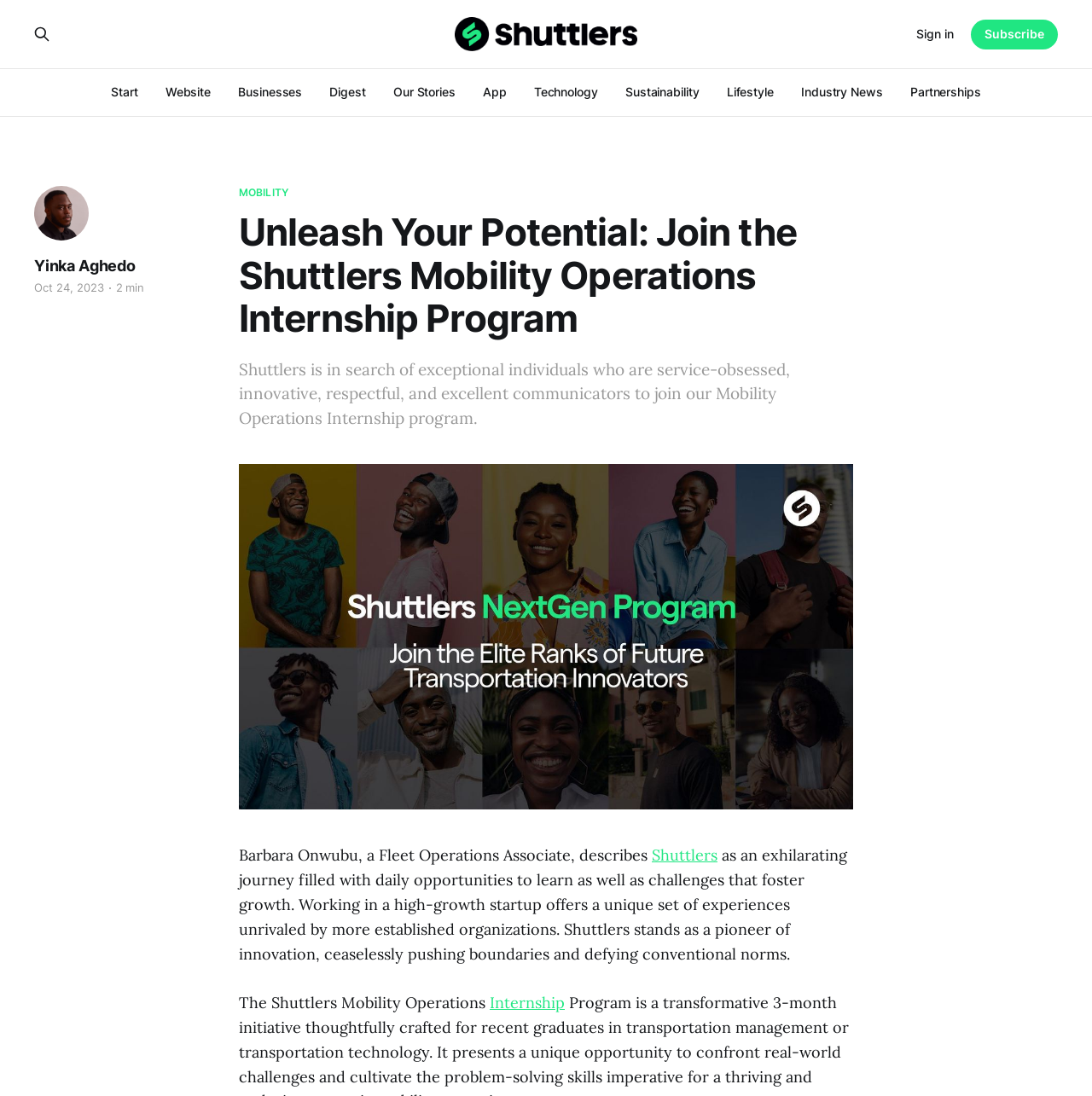Identify the bounding box coordinates of the region I need to click to complete this instruction: "Change the product quantity".

None